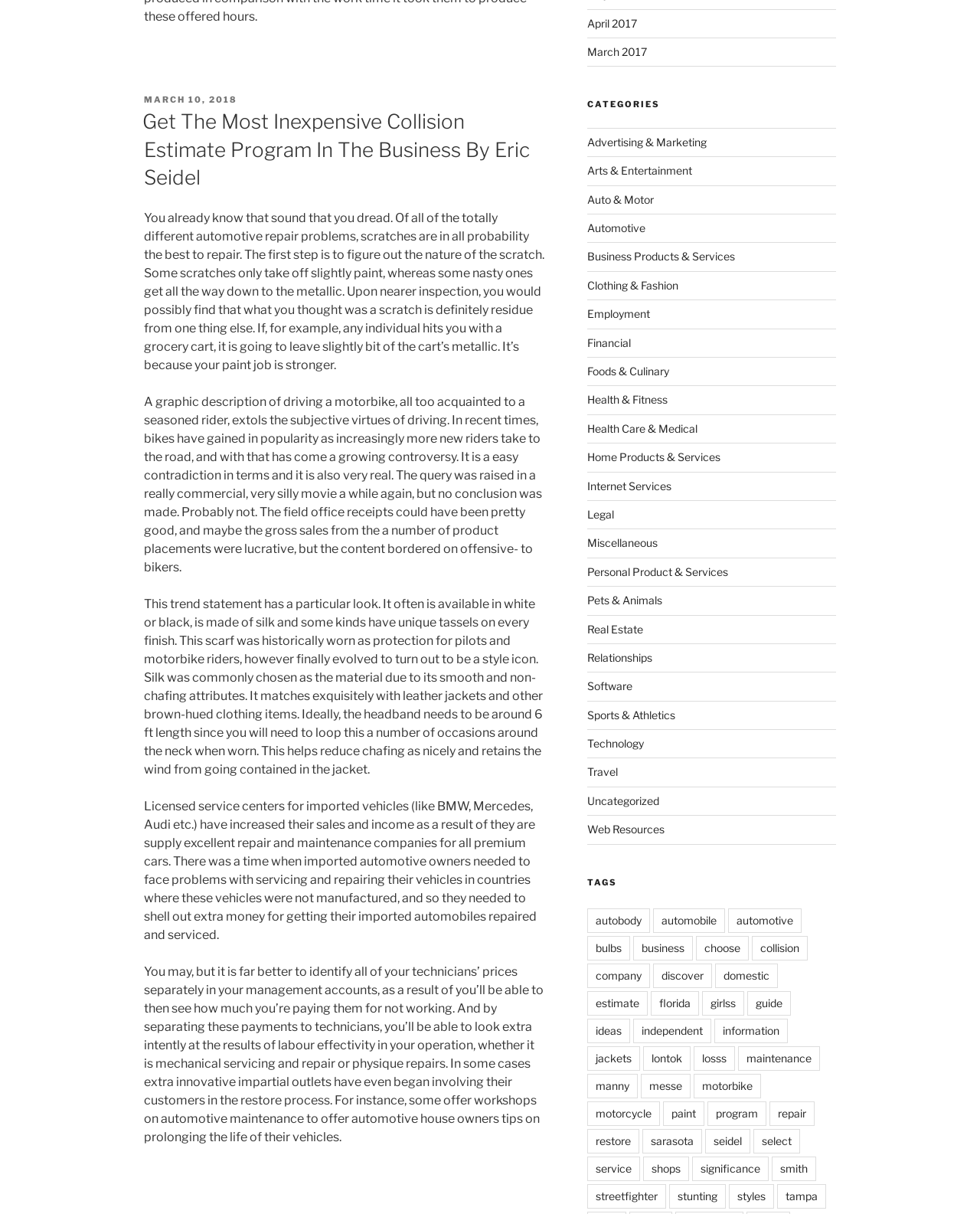Indicate the bounding box coordinates of the element that must be clicked to execute the instruction: "Click on the 'Get The Most Inexpensive Collision Estimate Program In The Business By Eric Seidel' link". The coordinates should be given as four float numbers between 0 and 1, i.e., [left, top, right, bottom].

[0.145, 0.09, 0.541, 0.156]